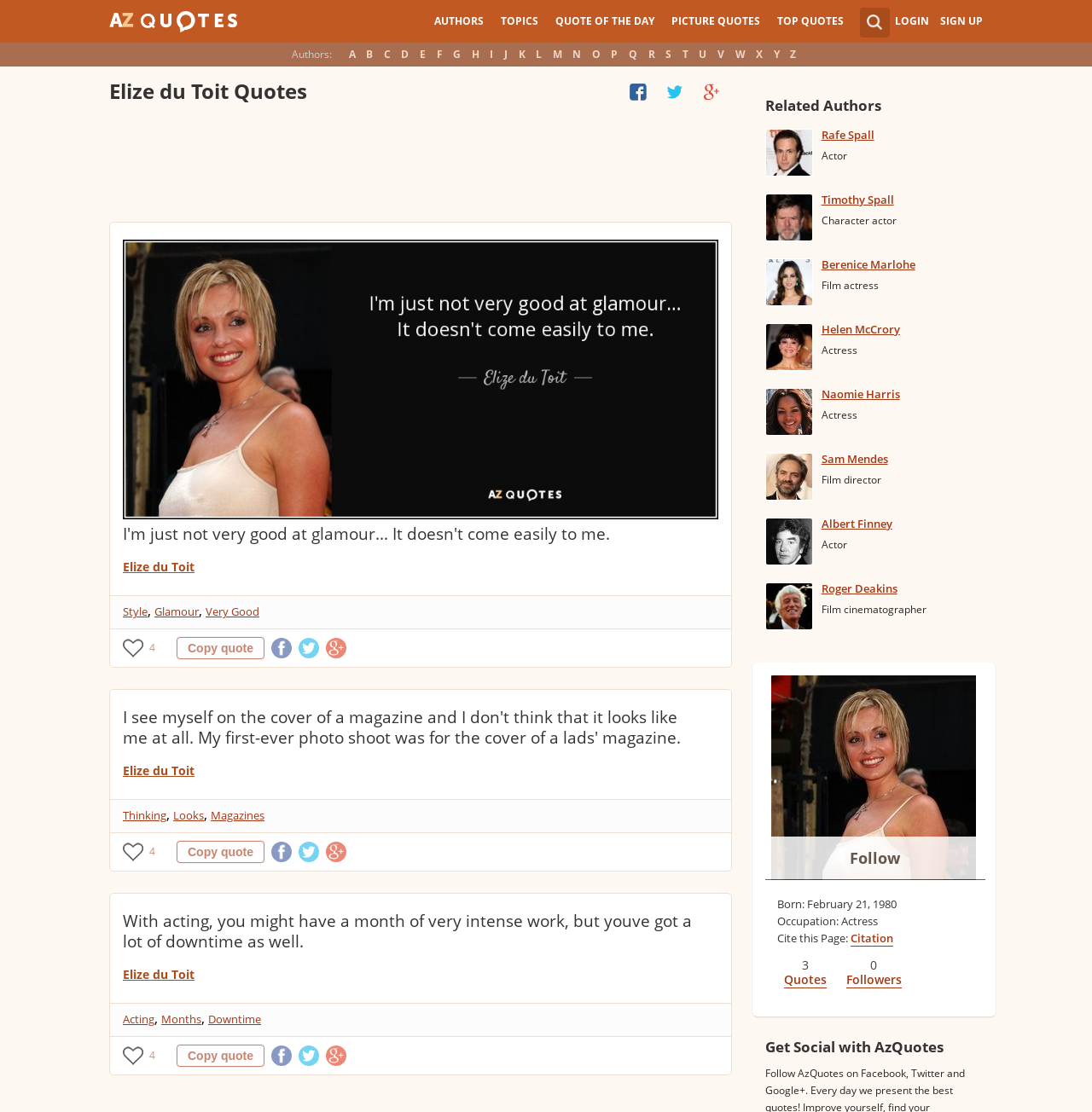Kindly determine the bounding box coordinates for the area that needs to be clicked to execute this instruction: "Click on the 'AUTHORS' link".

[0.39, 0.0, 0.451, 0.038]